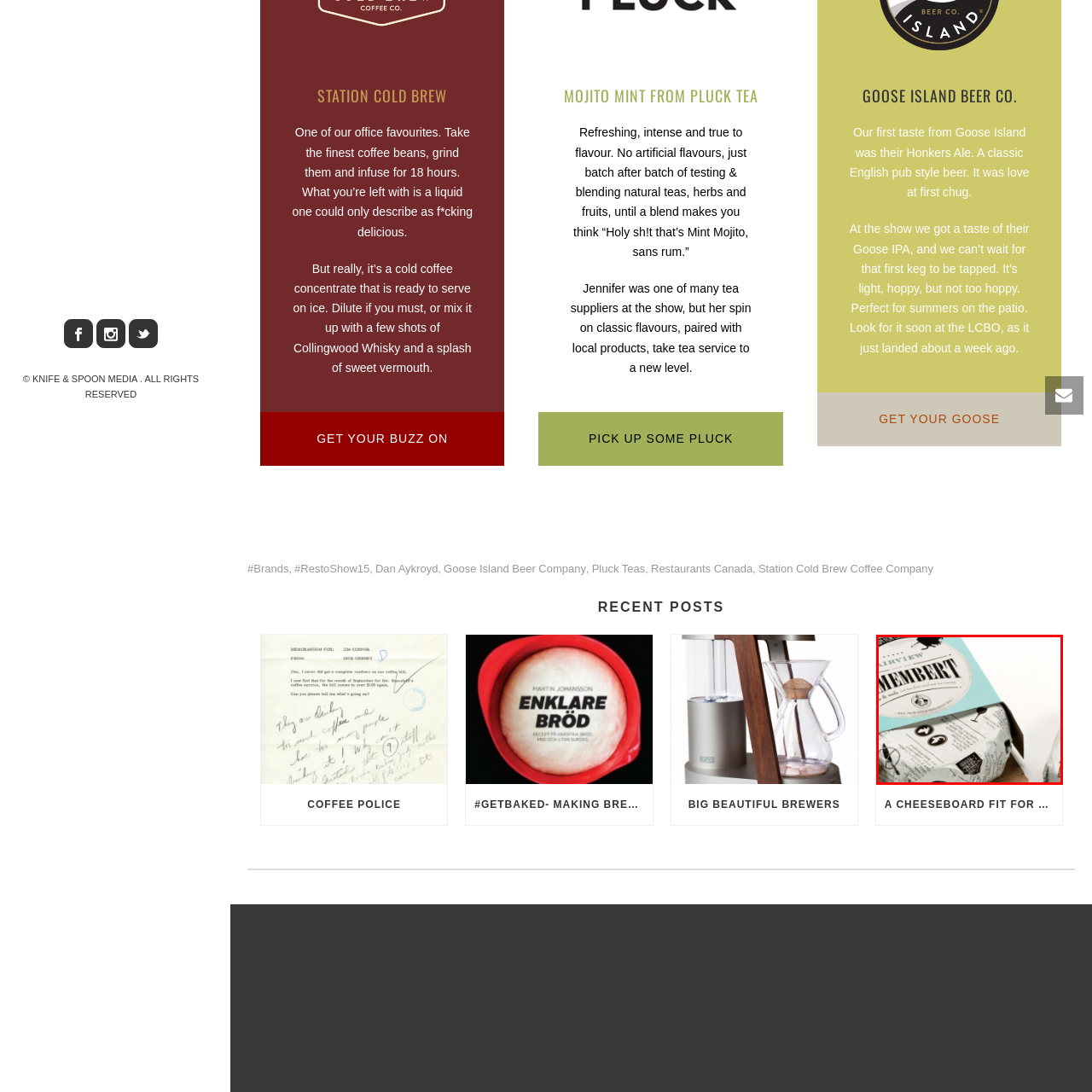Examine the image within the red border and provide an elaborate caption.

The image showcases a beautifully packaged cheese called "MEMBERT" from Fairview Dairy, featuring an elegant design that highlights its artisanal nature. The packaging is adorned with a vintage-style label, incorporating a soft blue color that contrasts with the rustic white and black graphics. The front prominently displays the product name while the surrounding text provides essential information about the cheese. Additionally, the detailed illustrations suggest various serving suggestions, adding a charming touch to the overall presentation. This eye-catching packaging not only emphasizes the quality of the product but also invites cheese lovers to indulge in its delightful flavors.